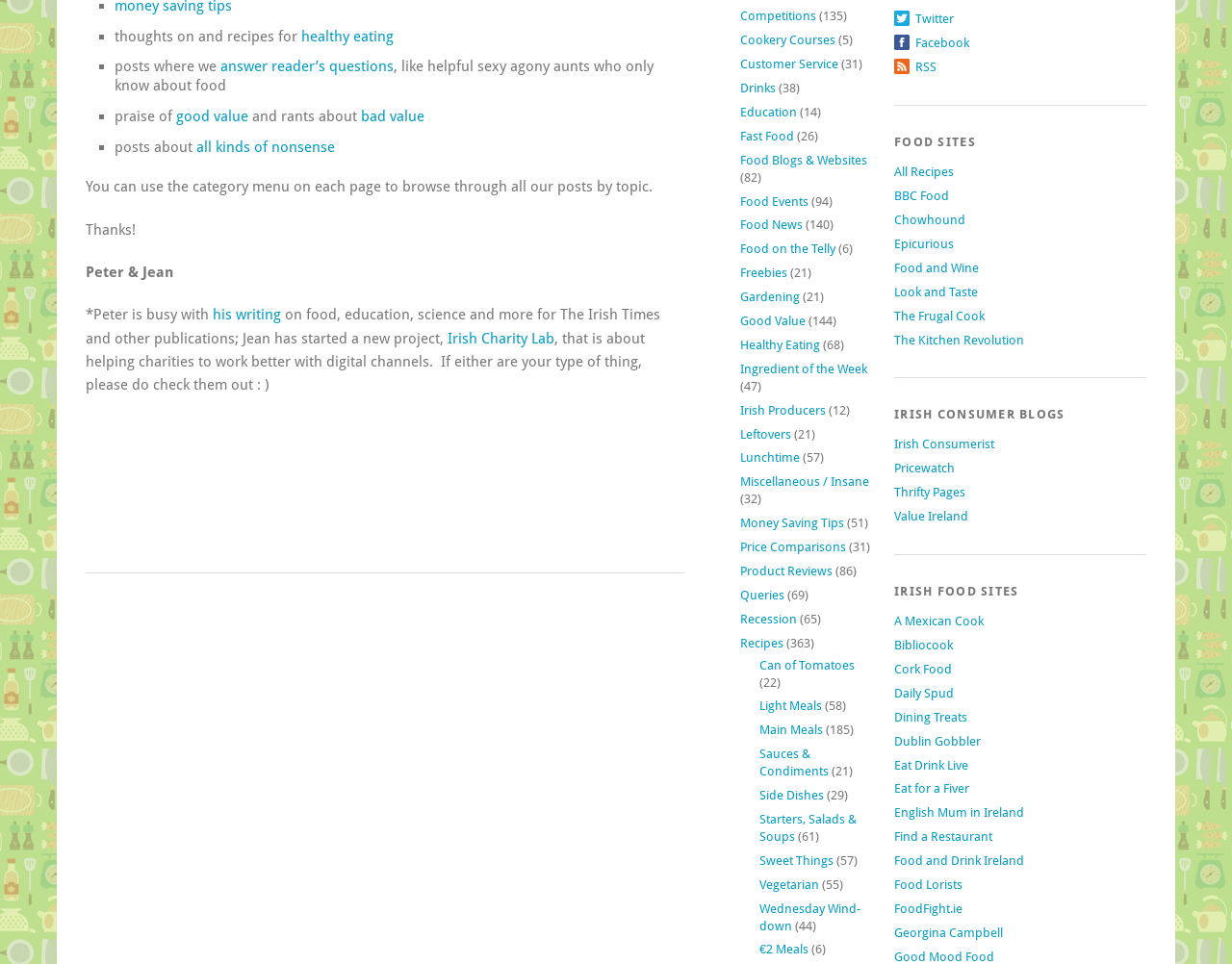Based on the element description, predict the bounding box coordinates (top-left x, top-left y, bottom-right x, bottom-right y) for the UI element in the screenshot: Freebies

[0.601, 0.276, 0.639, 0.291]